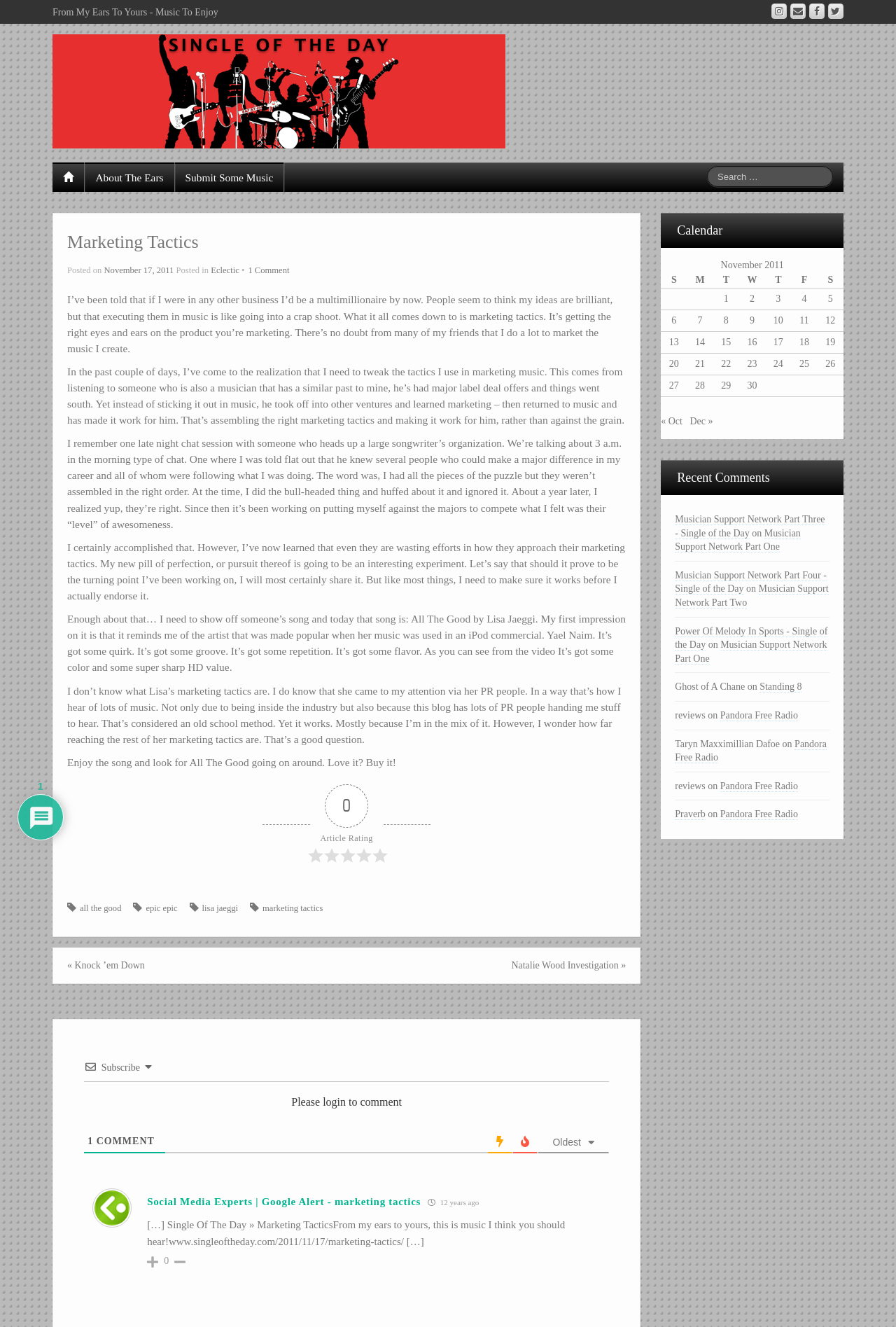Return the bounding box coordinates of the UI element that corresponds to this description: "Eclectic". The coordinates must be given as four float numbers in the range of 0 and 1, [left, top, right, bottom].

[0.235, 0.2, 0.267, 0.208]